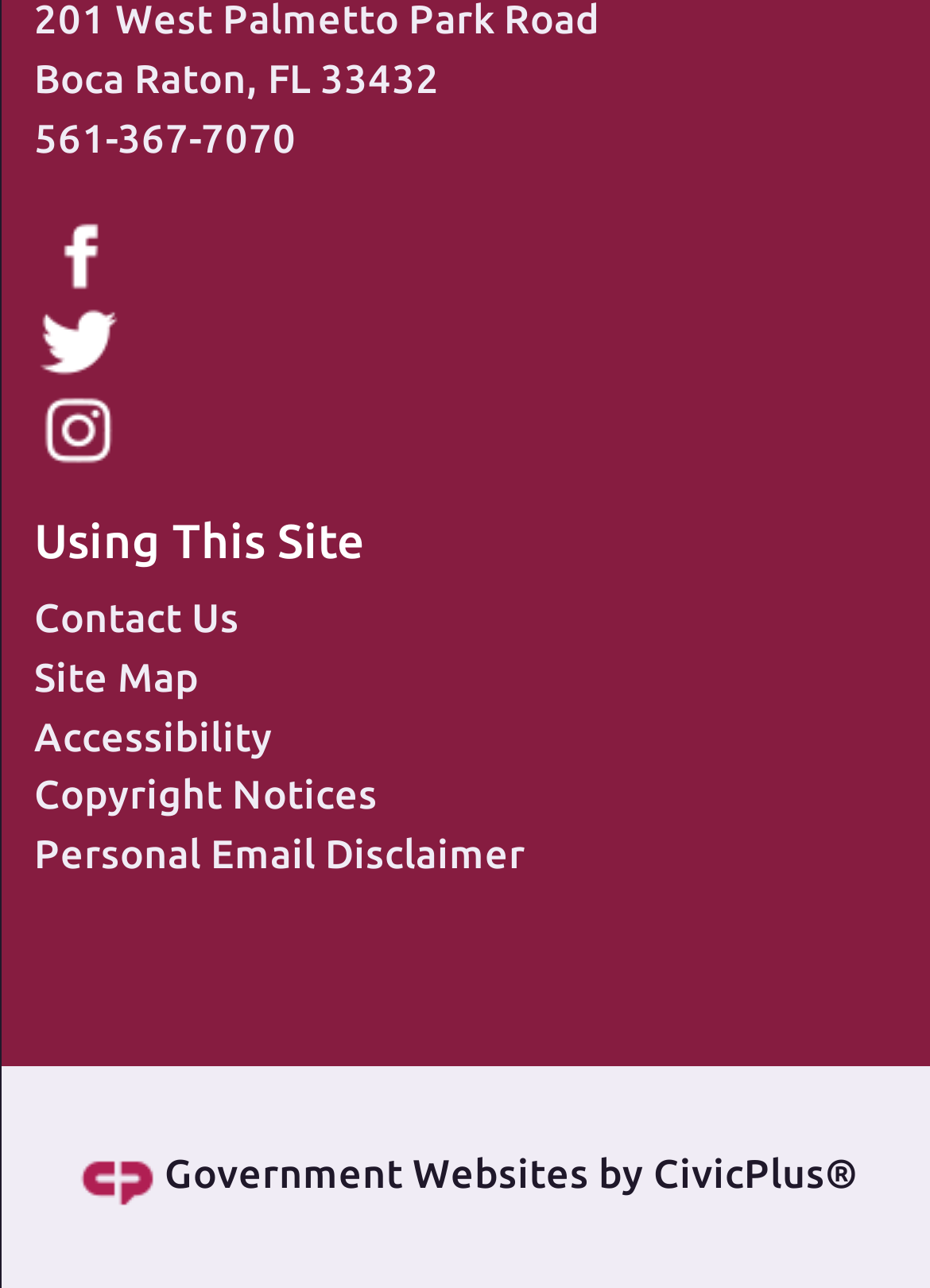Please analyze the image and provide a thorough answer to the question:
What is the name of the company that created this website?

The name of the company that created this website can be found at the bottom of the webpage, where it is written in a static text element as 'Government Websites by CivicPlus'.